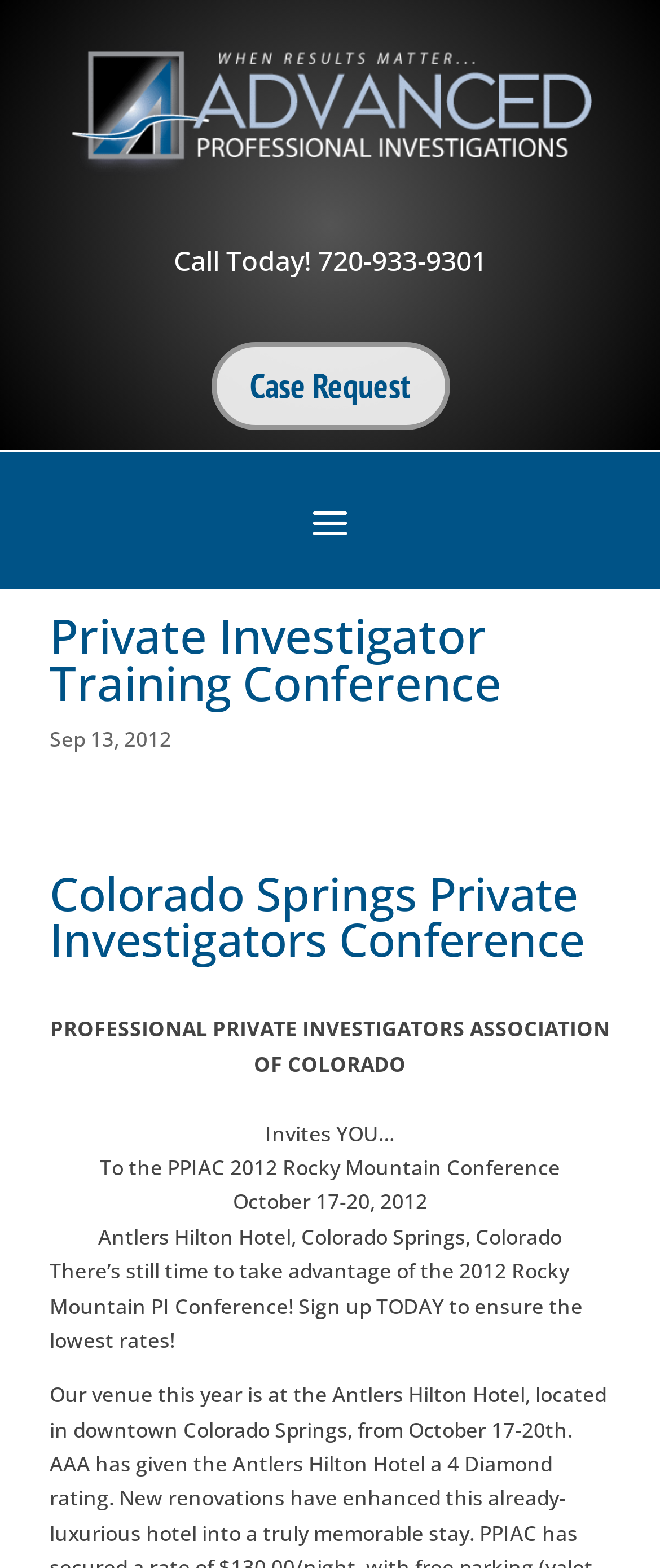Using the webpage screenshot and the element description Colorado Springs Private Investigators Conference, determine the bounding box coordinates. Specify the coordinates in the format (top-left x, top-left y, bottom-right x, bottom-right y) with values ranging from 0 to 1.

[0.075, 0.55, 0.885, 0.619]